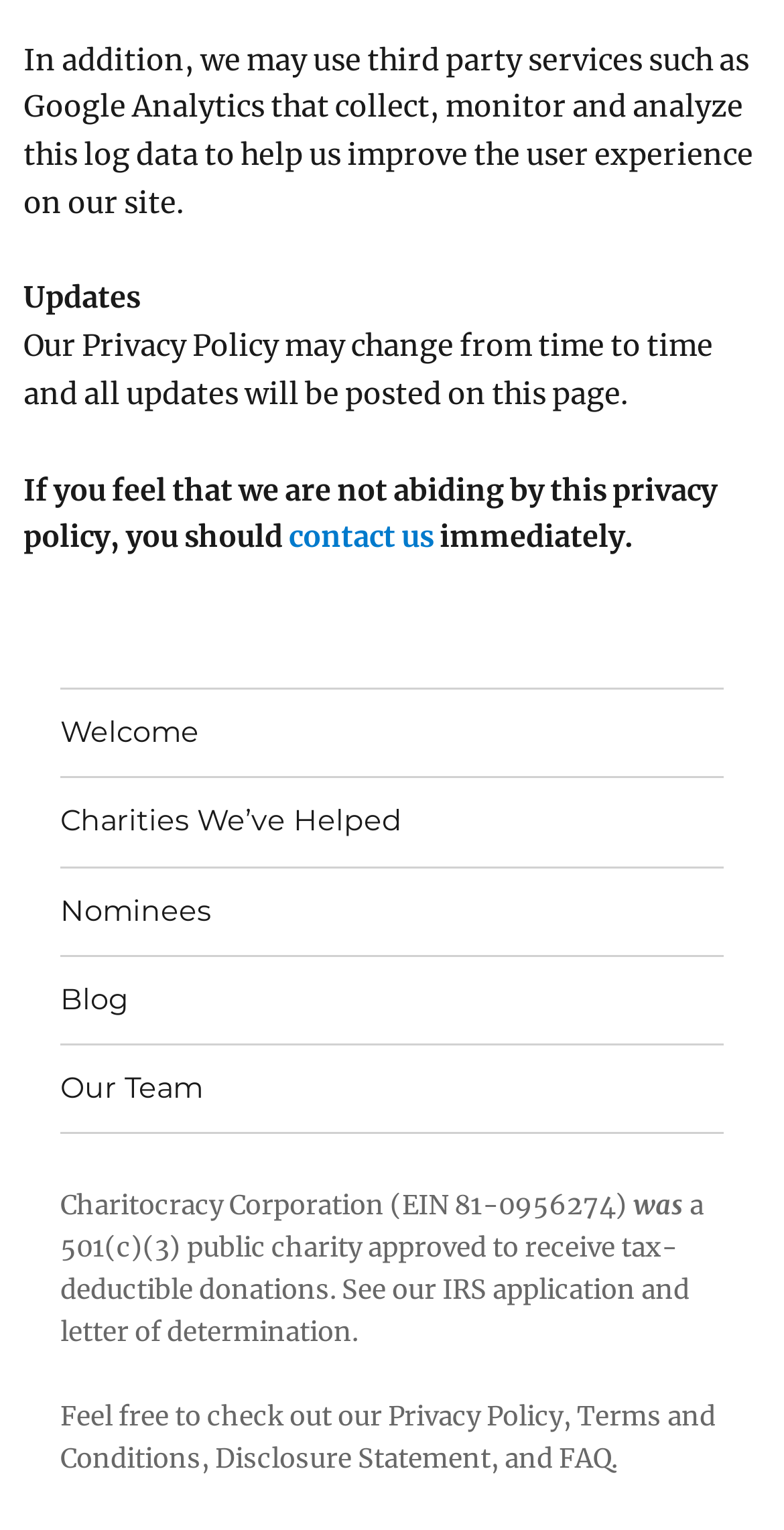What additional resources are available on the website?
Observe the image and answer the question with a one-word or short phrase response.

Privacy Policy, Terms and Conditions, FAQ